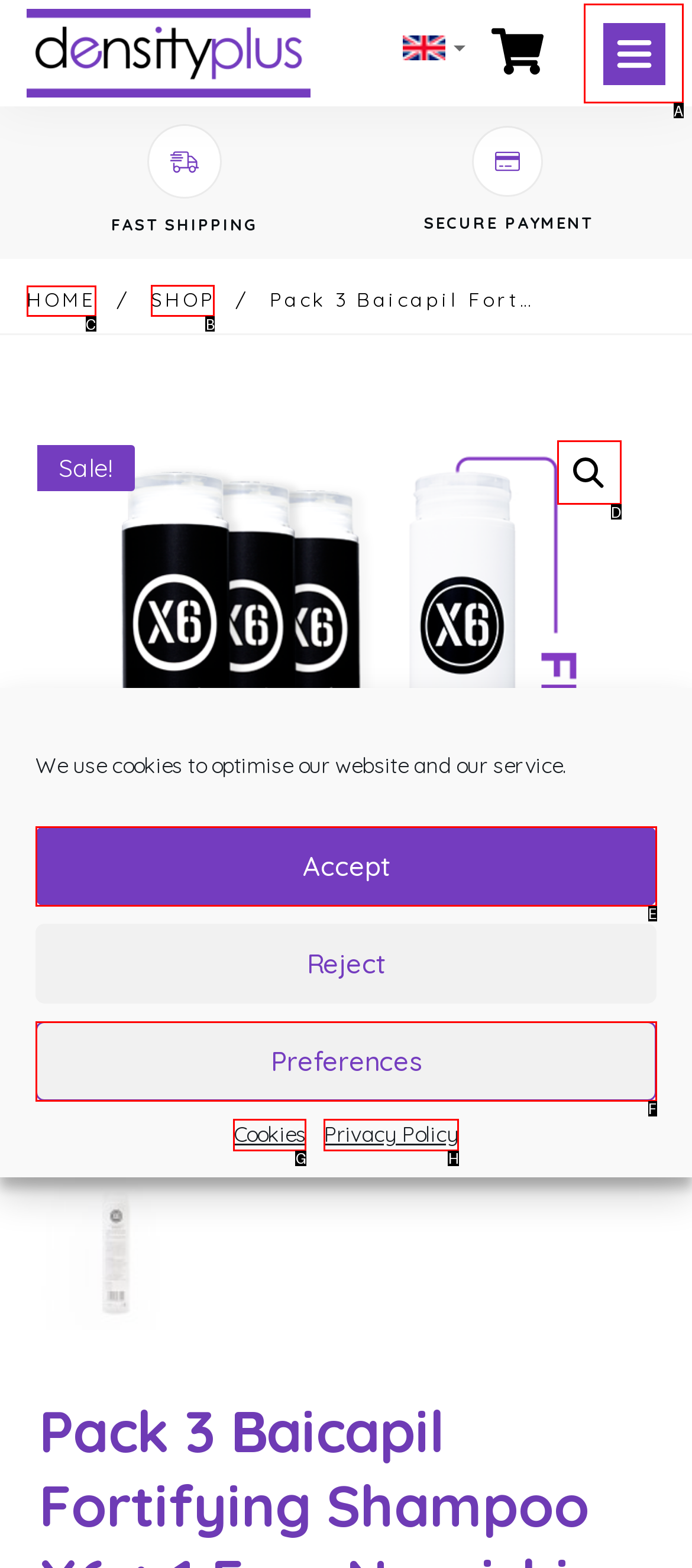Select the appropriate HTML element to click for the following task: Check the HTS/HS code of your products
Answer with the letter of the selected option from the given choices directly.

None